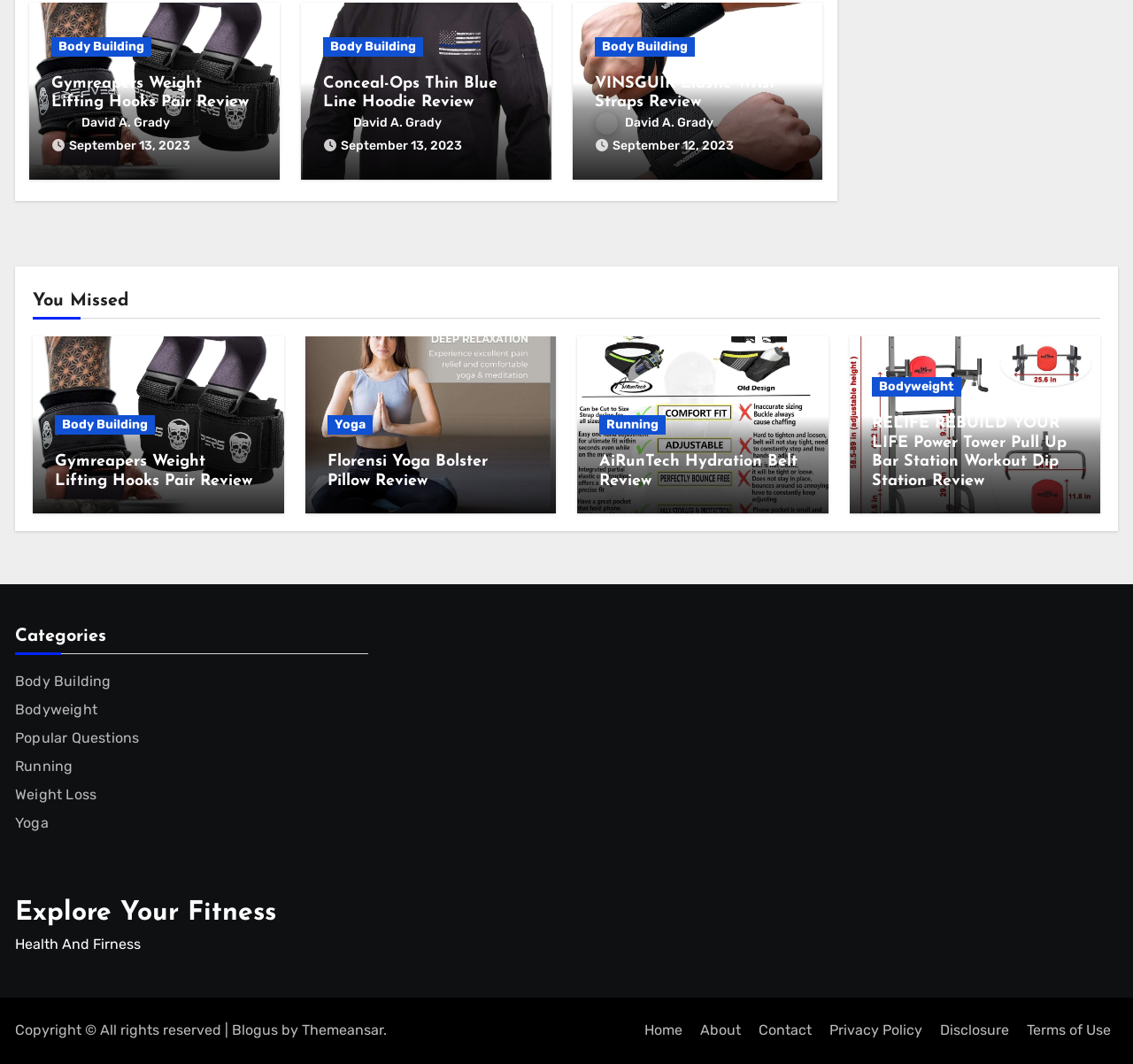Based on the element description, predict the bounding box coordinates (top-left x, top-left y, bottom-right x, bottom-right y) for the UI element in the screenshot: Body Building

[0.048, 0.391, 0.137, 0.409]